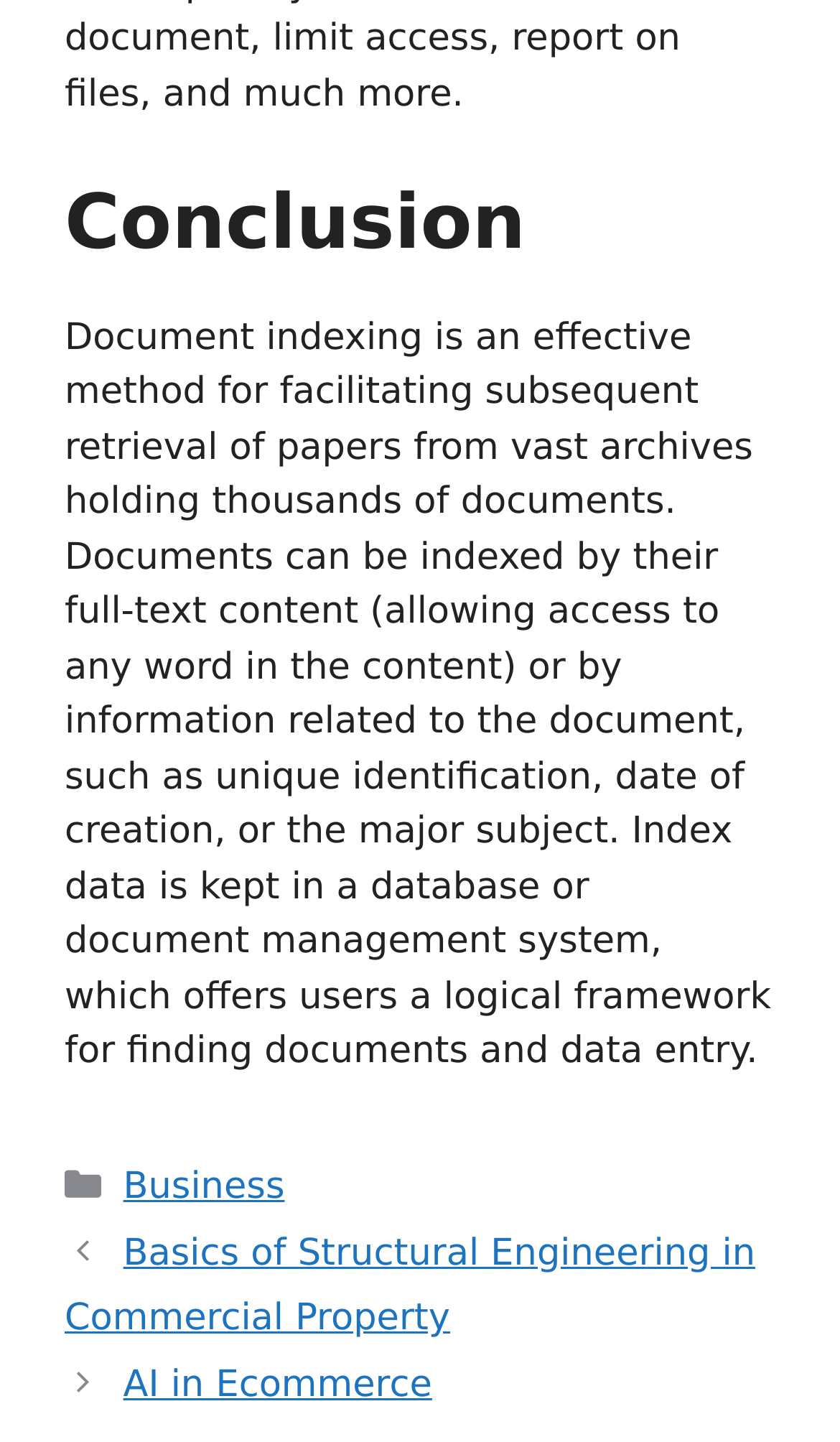Bounding box coordinates are specified in the format (top-left x, top-left y, bottom-right x, bottom-right y). All values are floating point numbers bounded between 0 and 1. Please provide the bounding box coordinate of the region this sentence describes: AI in Ecommerce

[0.147, 0.945, 0.514, 0.975]